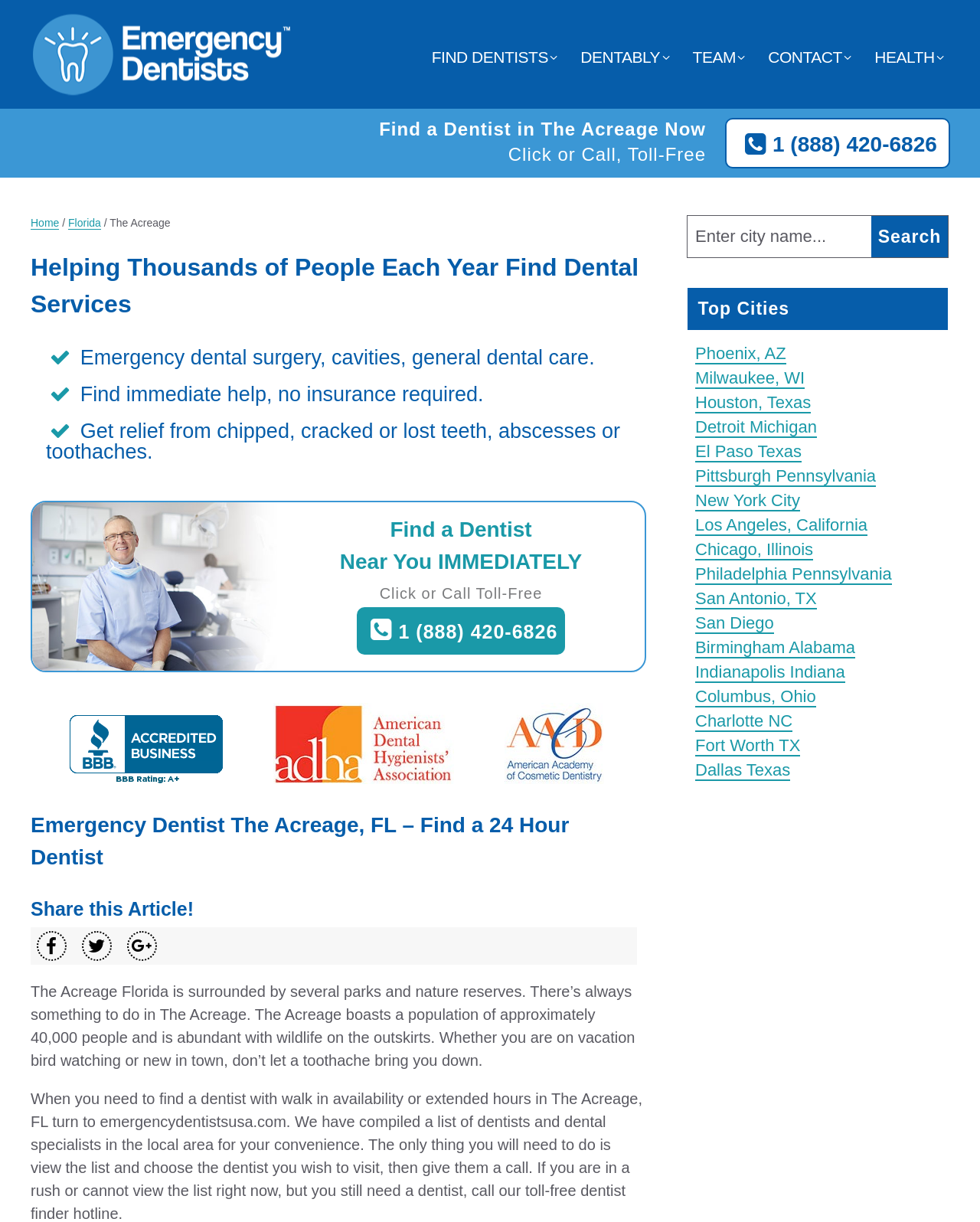Answer the following query concisely with a single word or phrase:
What is the phone number to call for a dentist?

(888) 420-6826